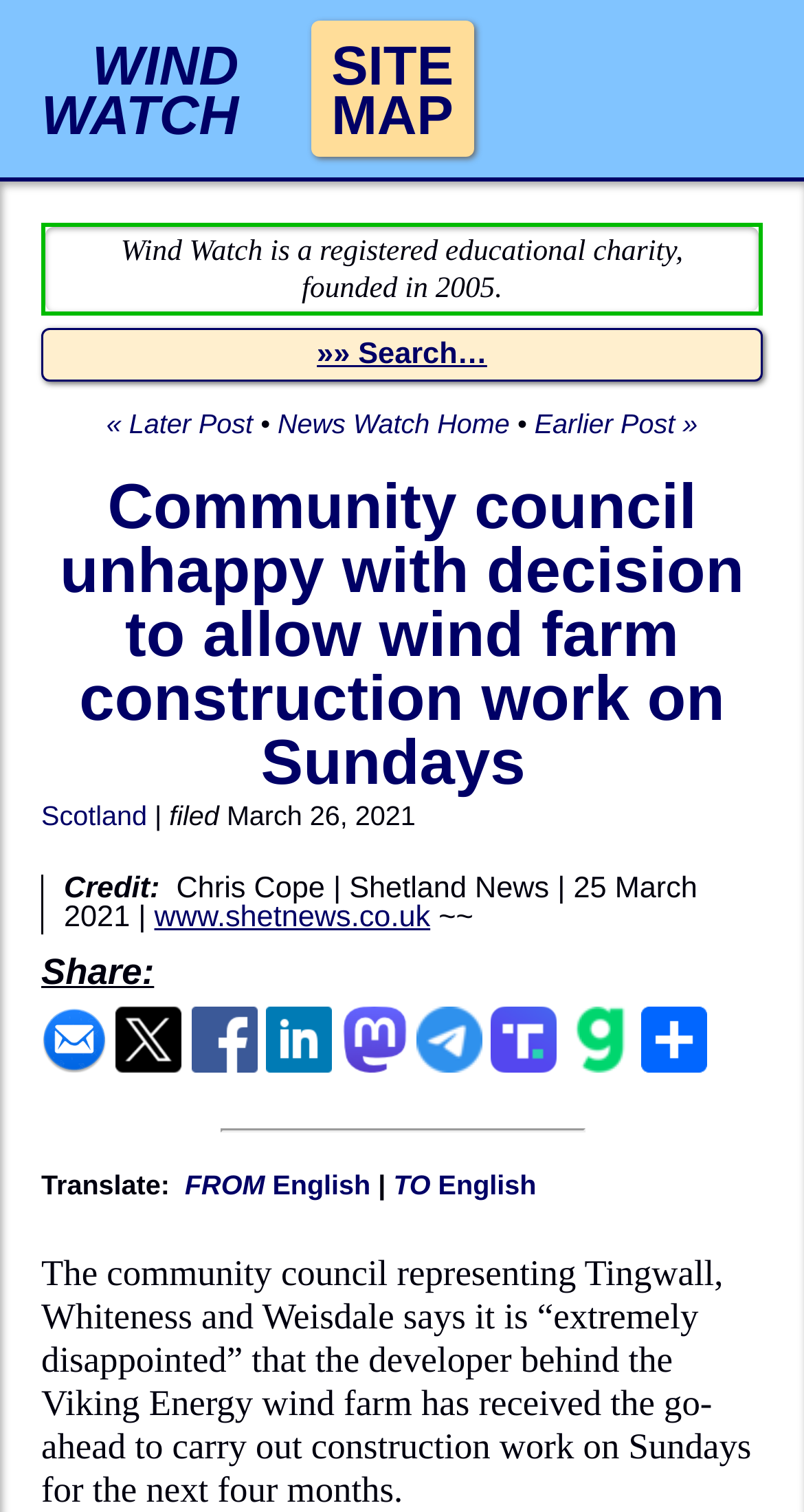Find the bounding box coordinates for the element described here: "News Watch Home".

[0.345, 0.27, 0.634, 0.29]